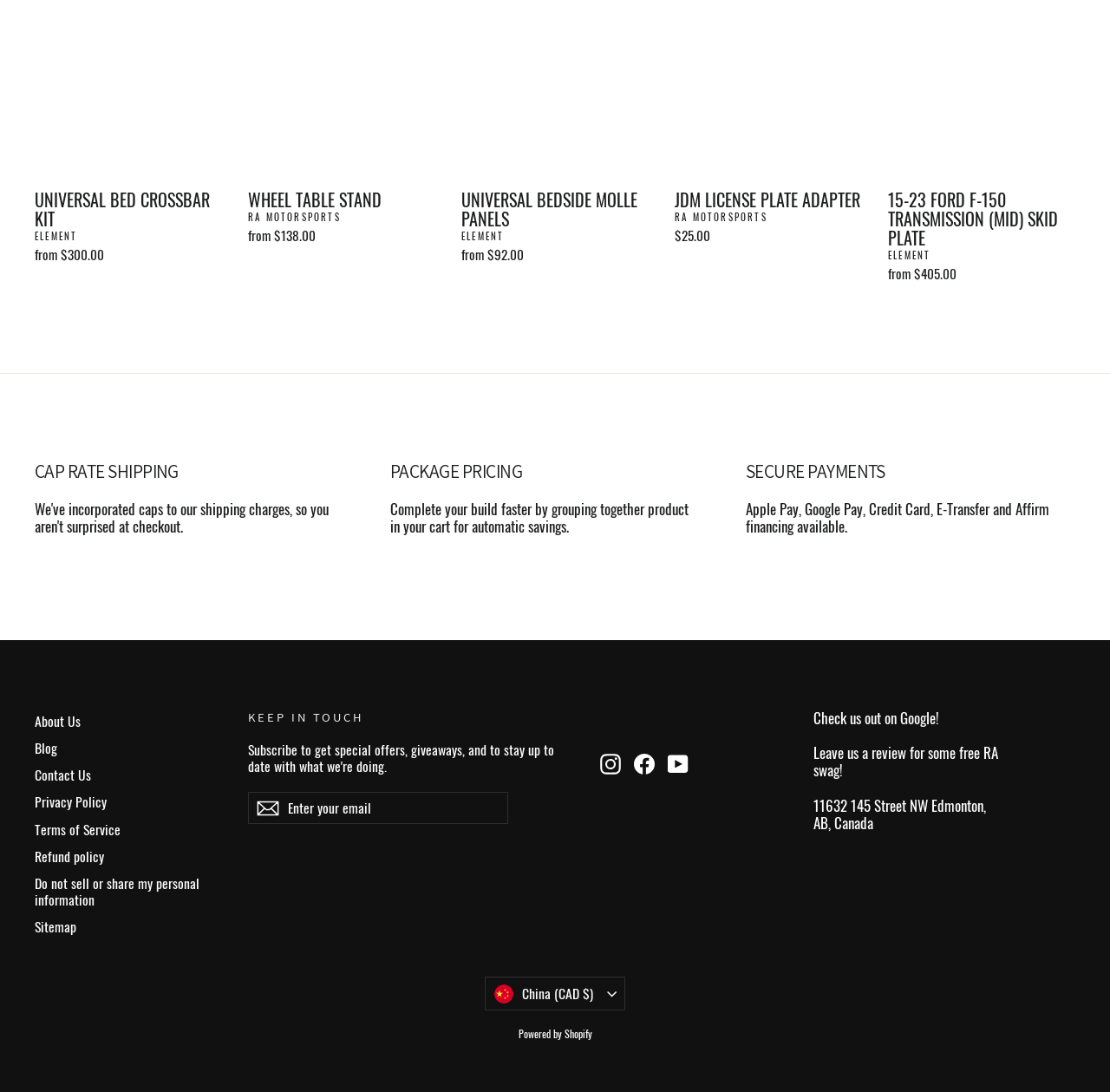What is the company's physical address?
Deliver a detailed and extensive answer to the question.

The company's physical address is provided at the bottom of the page, which is 11632 145 Street NW Edmonton, AB, Canada.